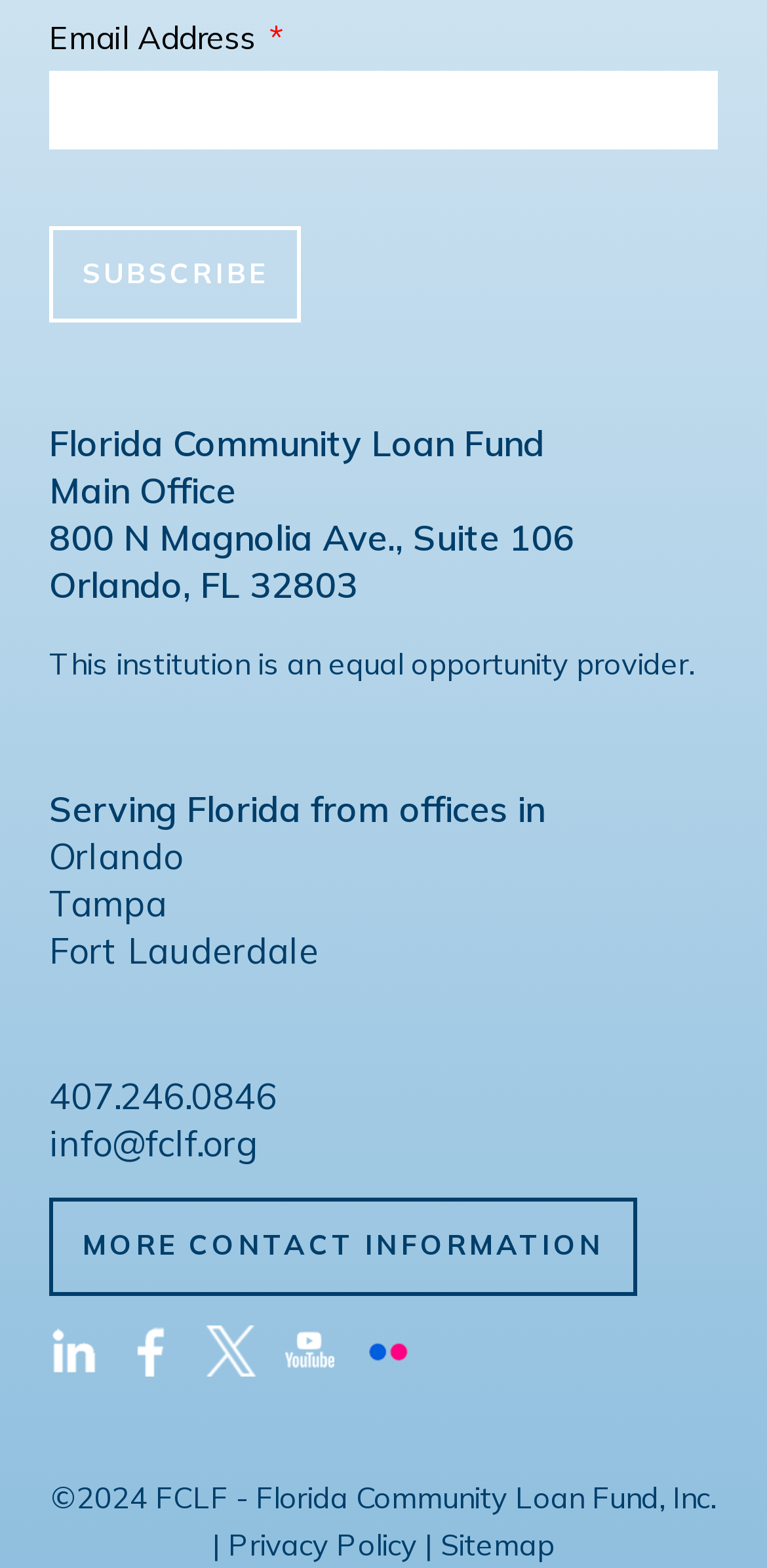Identify the bounding box coordinates for the element that needs to be clicked to fulfill this instruction: "Send email to info@fclf.org". Provide the coordinates in the format of four float numbers between 0 and 1: [left, top, right, bottom].

[0.064, 0.715, 0.336, 0.744]